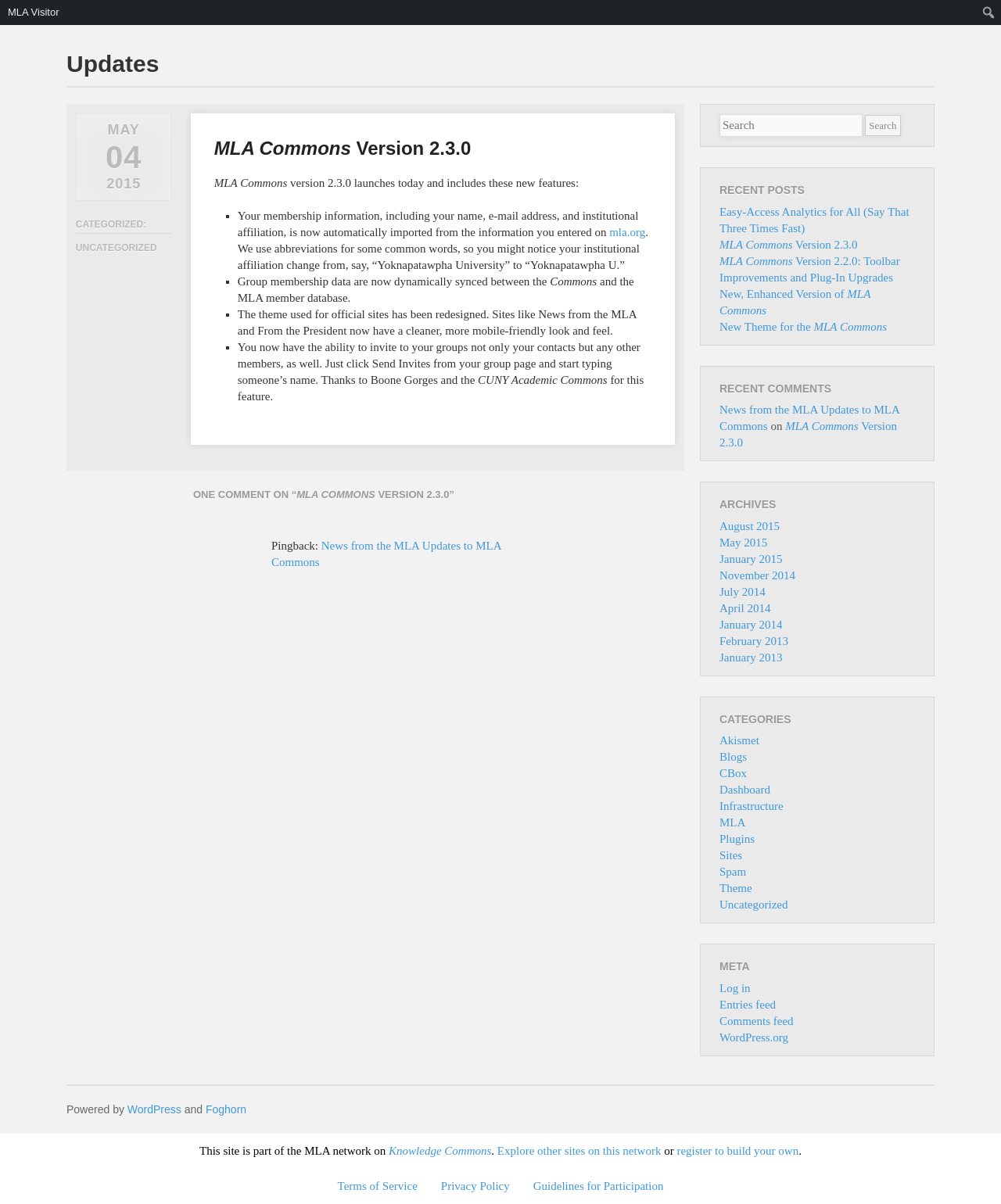Please determine the bounding box coordinates for the element that should be clicked to follow these instructions: "Check the archives for May 2015".

[0.719, 0.445, 0.767, 0.456]